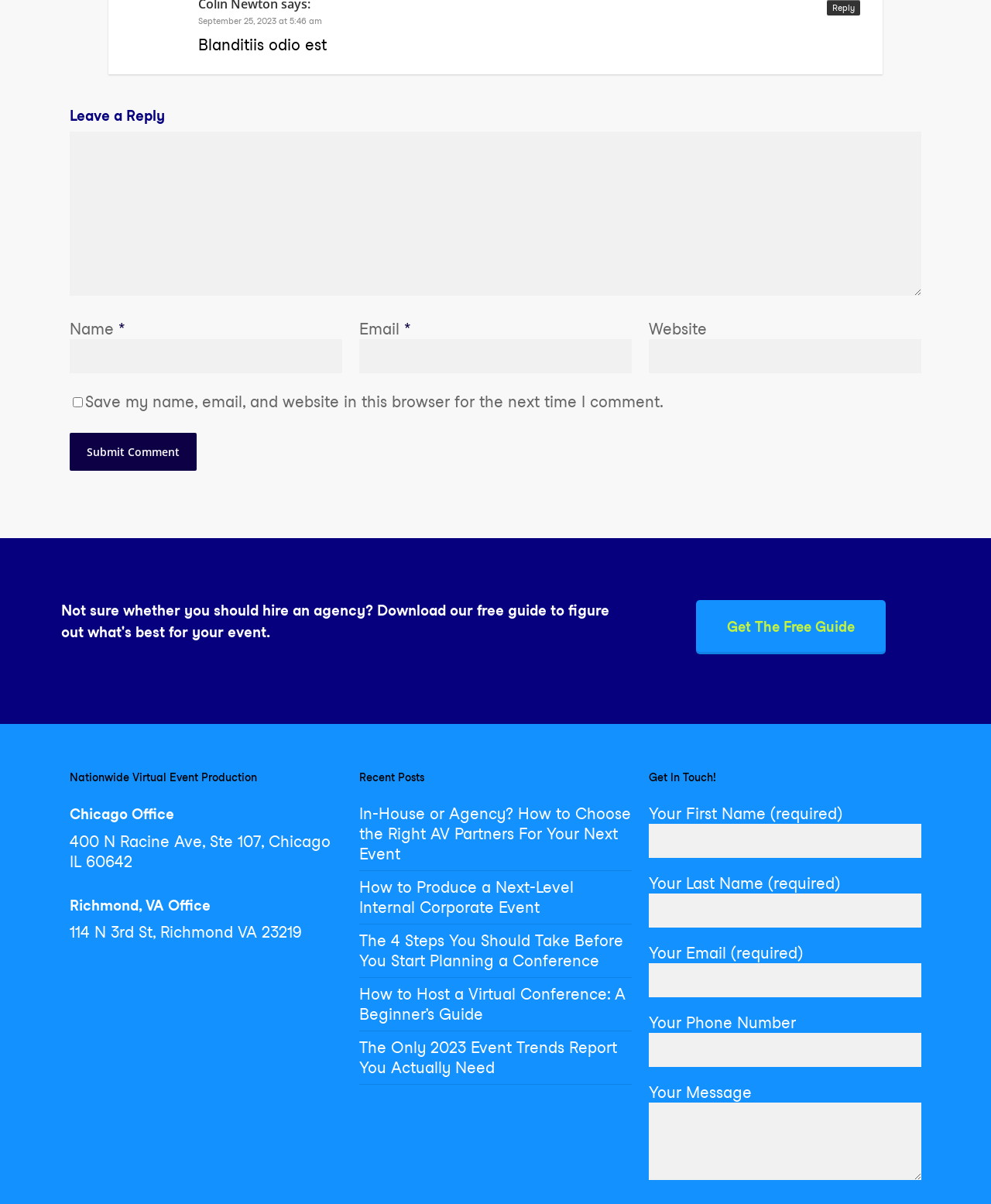Please locate the bounding box coordinates for the element that should be clicked to achieve the following instruction: "Contact us". Ensure the coordinates are given as four float numbers between 0 and 1, i.e., [left, top, right, bottom].

[0.655, 0.637, 0.93, 0.655]